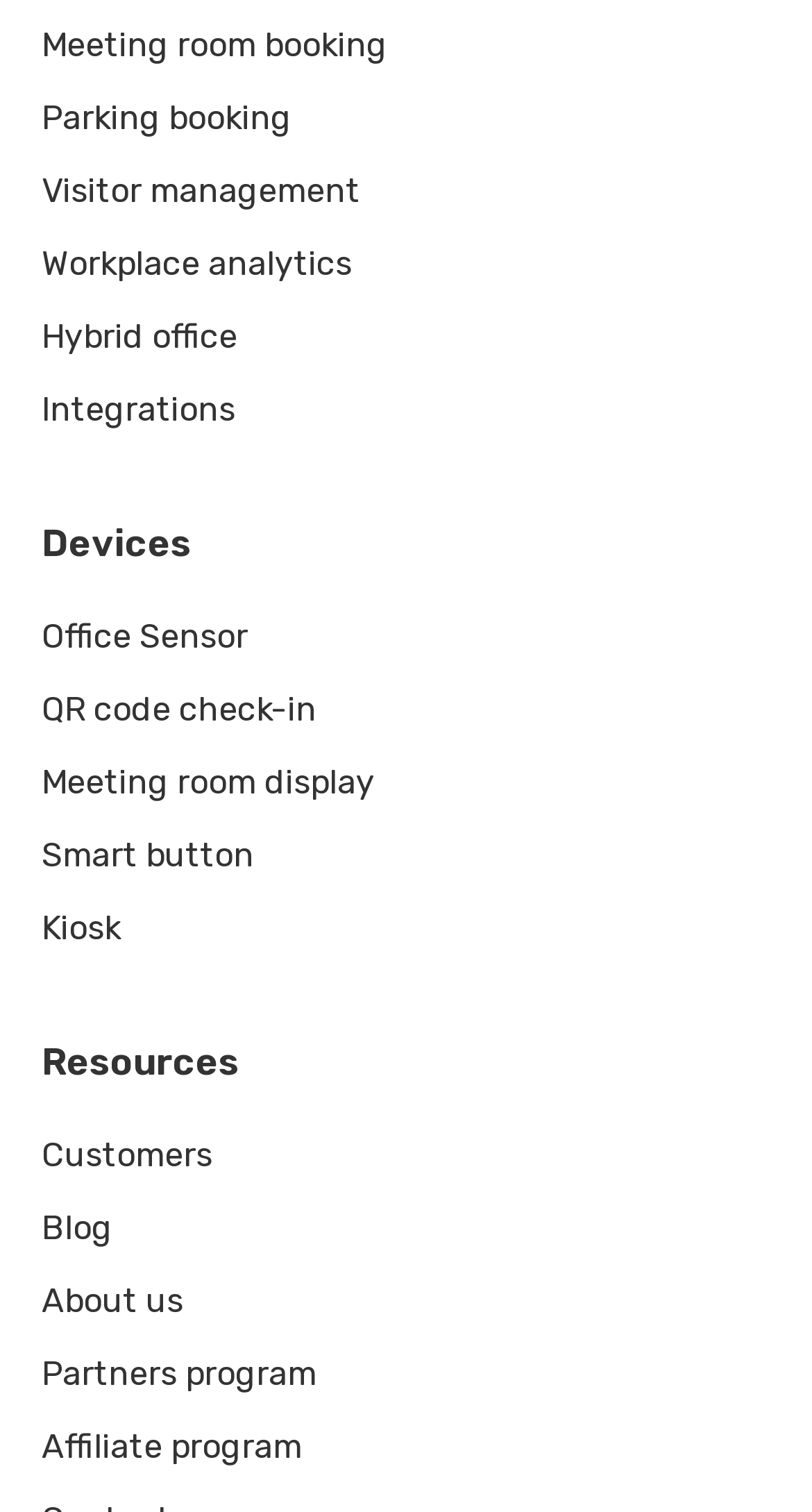Specify the bounding box coordinates for the region that must be clicked to perform the given instruction: "Book a meeting room".

[0.051, 0.019, 0.477, 0.041]